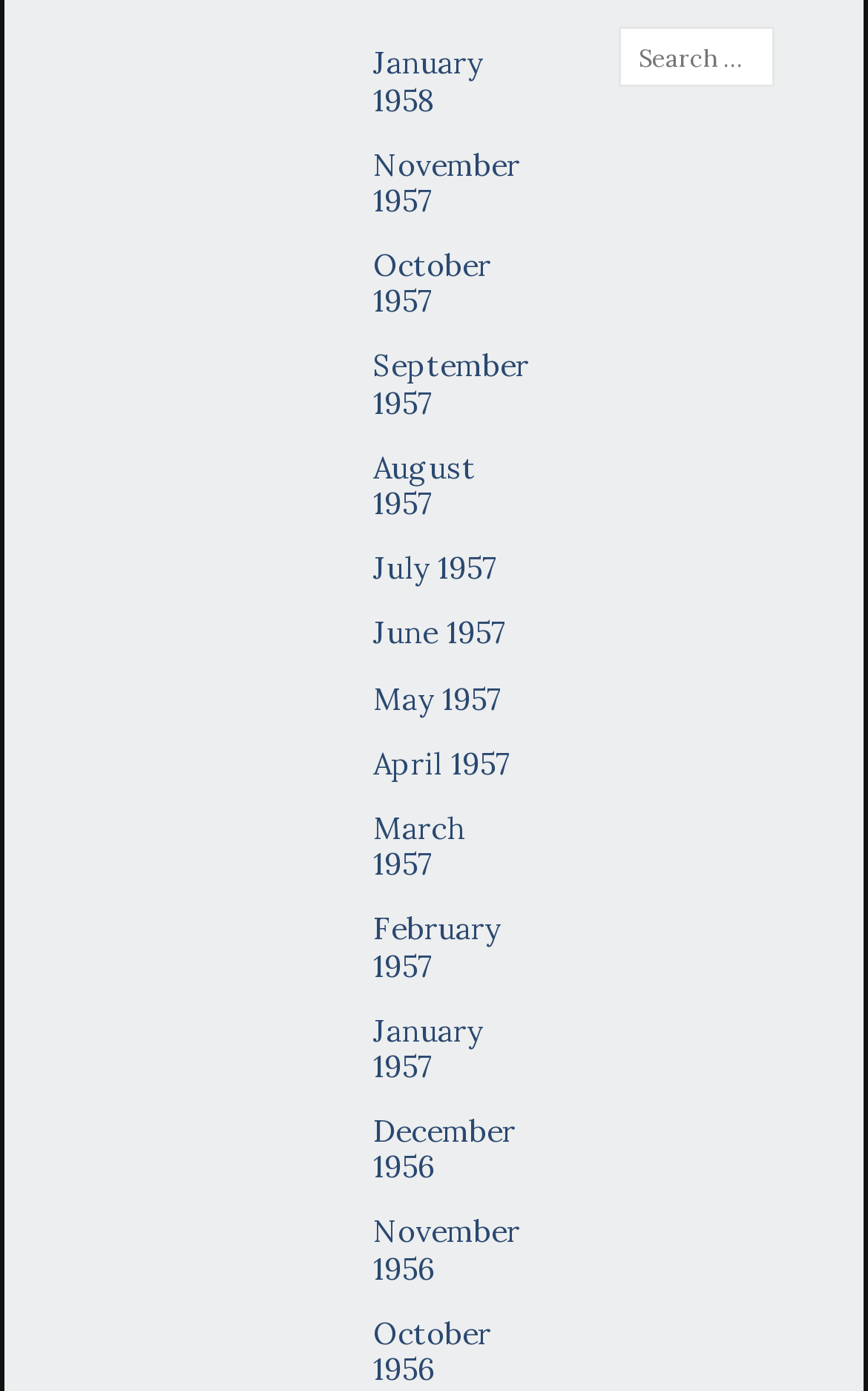How many links are available on the webpage?
Answer briefly with a single word or phrase based on the image.

17